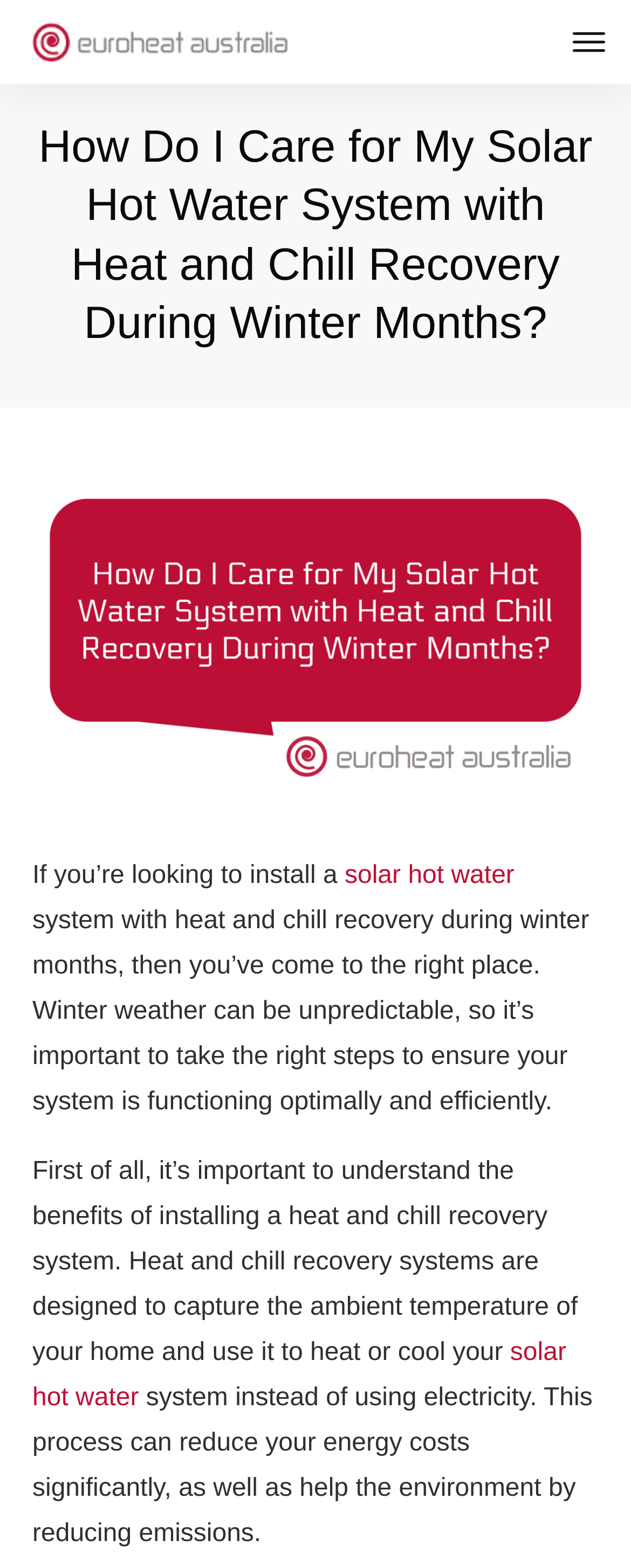What is the alternative to using electricity for heating and cooling?
Respond to the question with a single word or phrase according to the image.

Using ambient temperature